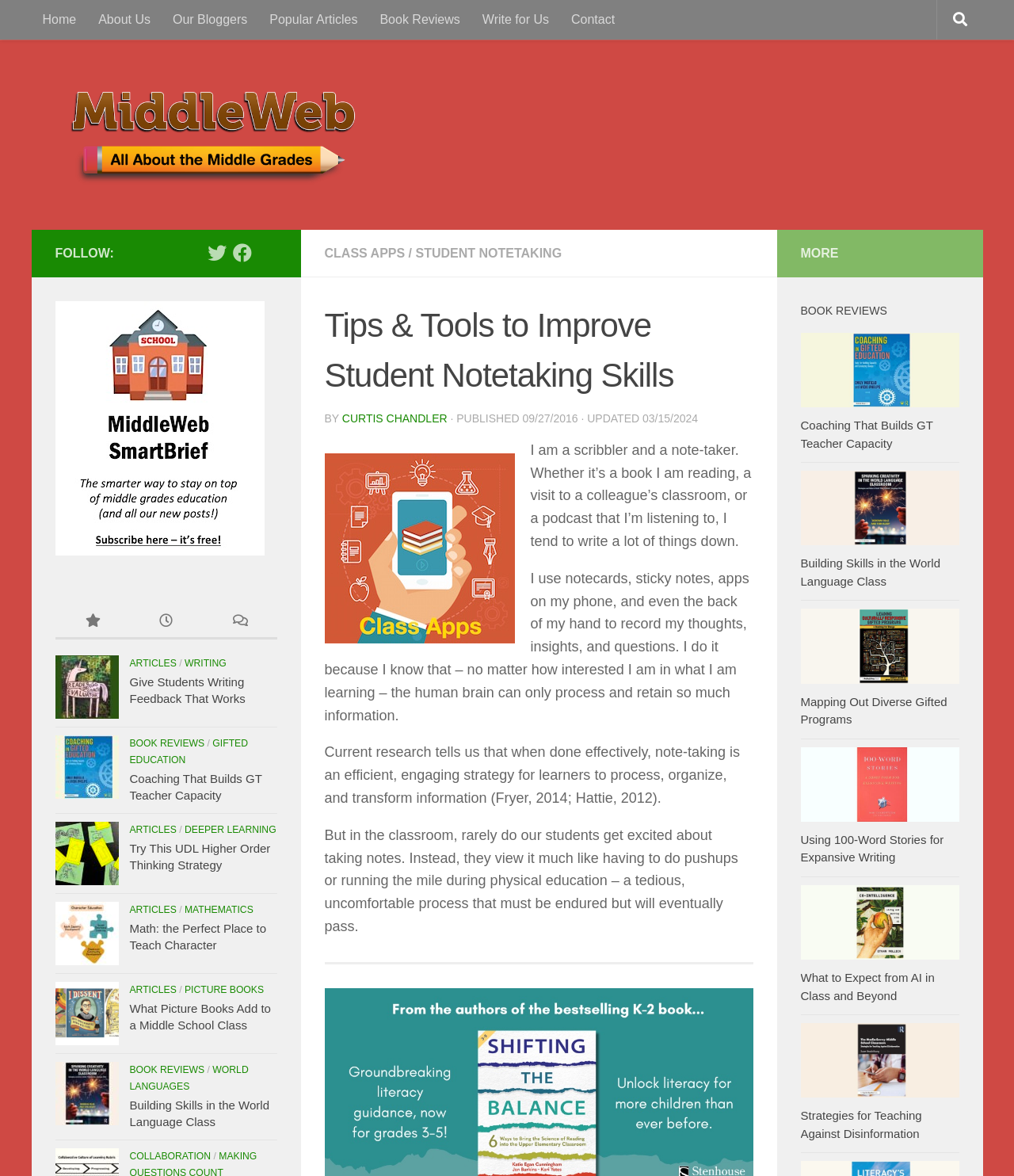Provide the bounding box coordinates, formatted as (top-left x, top-left y, bottom-right x, bottom-right y), with all values being floating point numbers between 0 and 1. Identify the bounding box of the UI element that matches the description: Strategies for Teaching Against Disinformation

[0.789, 0.943, 0.909, 0.97]